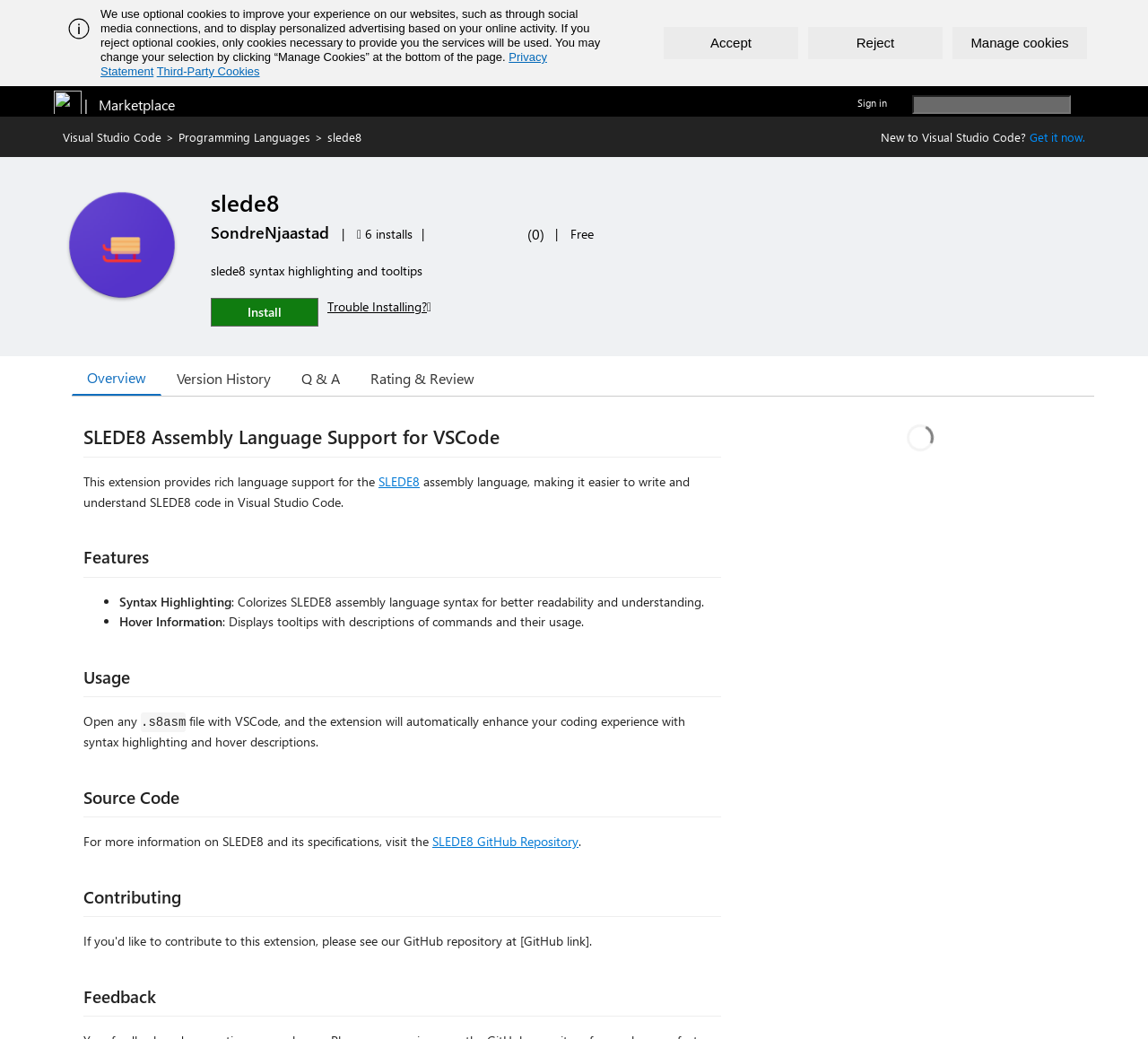Where can I find more information about SLEDE8?
Give a detailed explanation using the information visible in the image.

The link to the SLEDE8 GitHub Repository can be found in the StaticText 'For more information on SLEDE8 and its specifications, visit the SLEDE8 GitHub Repository.' element, which is located in the 'Source Code' section of the webpage.